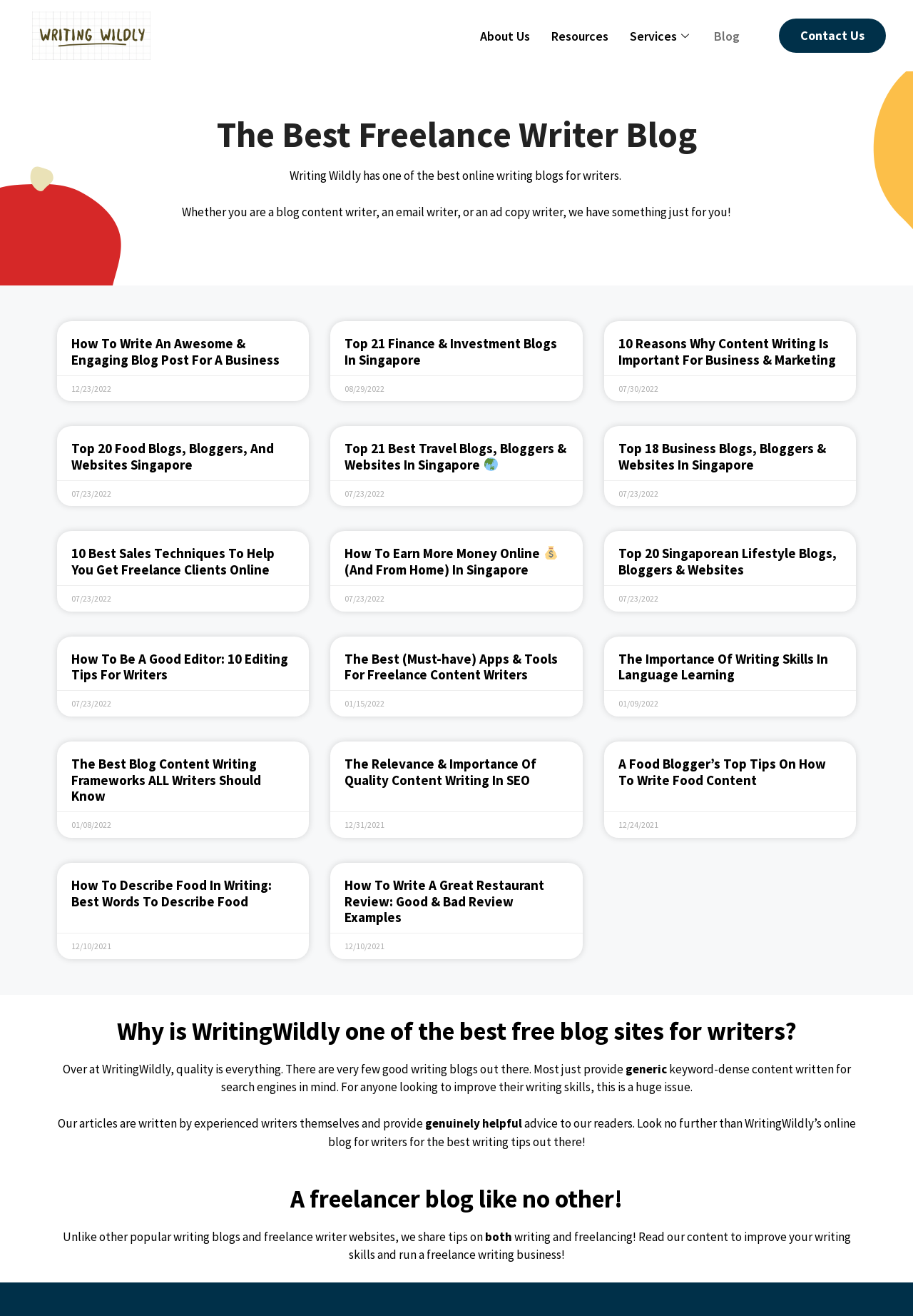Provide the bounding box coordinates for the UI element that is described by this text: "parent_node: Name* name="author" placeholder="Name*"". The coordinates should be in the form of four float numbers between 0 and 1: [left, top, right, bottom].

None